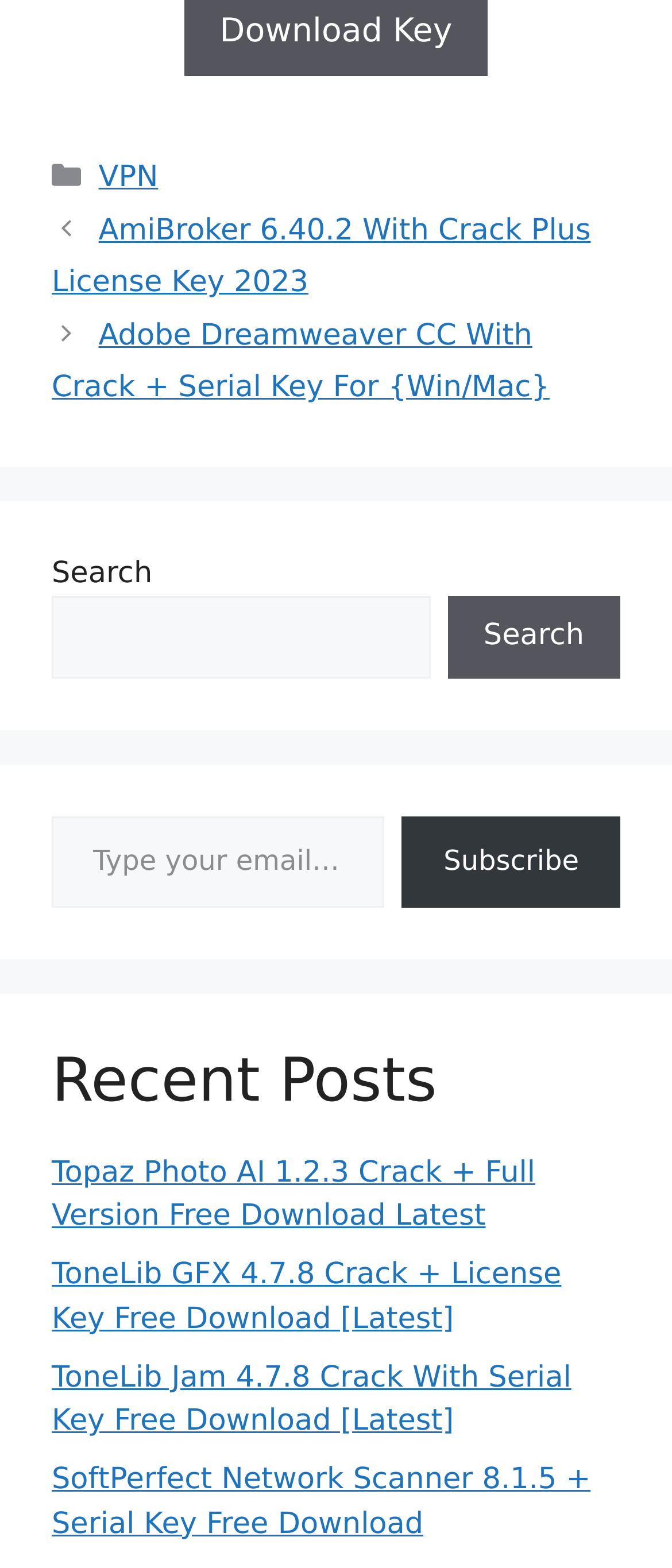Locate the bounding box of the user interface element based on this description: "Search".

[0.666, 0.555, 0.923, 0.607]